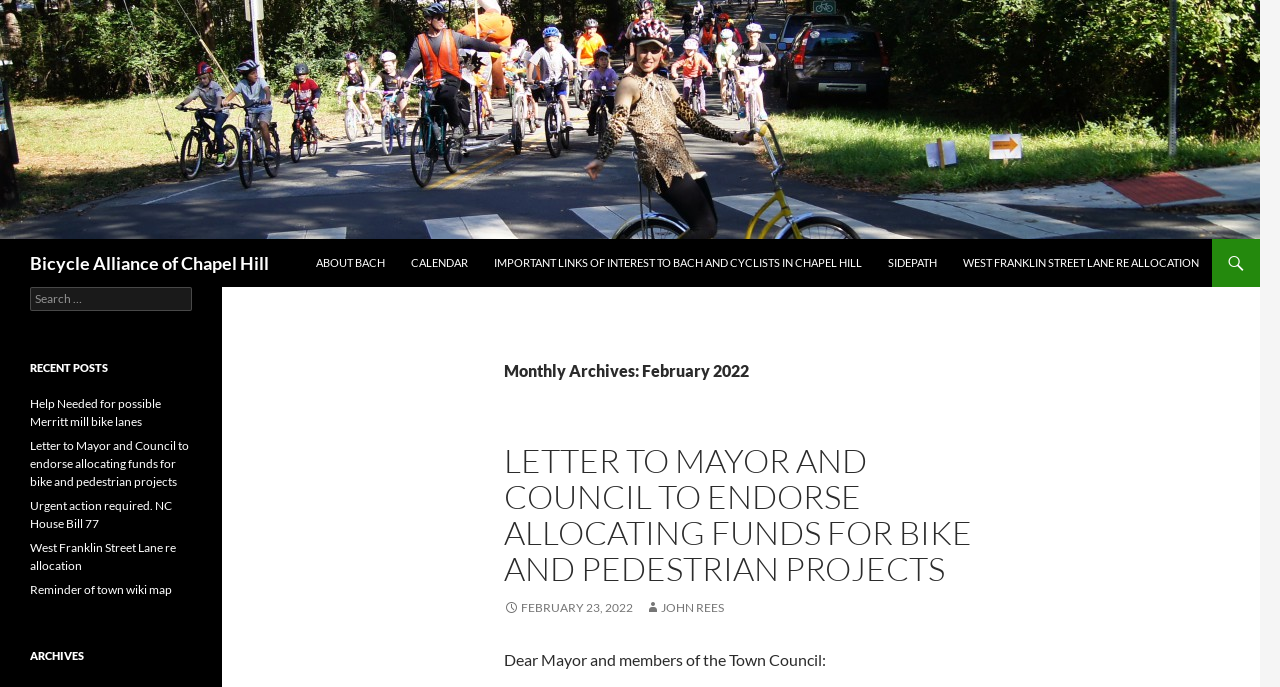Using details from the image, please answer the following question comprehensively:
How many sections are there in the webpage?

The webpage has four main sections: the top navigation section, the search section, the main content section, and the archives section. Therefore, there are 4 sections in the webpage.